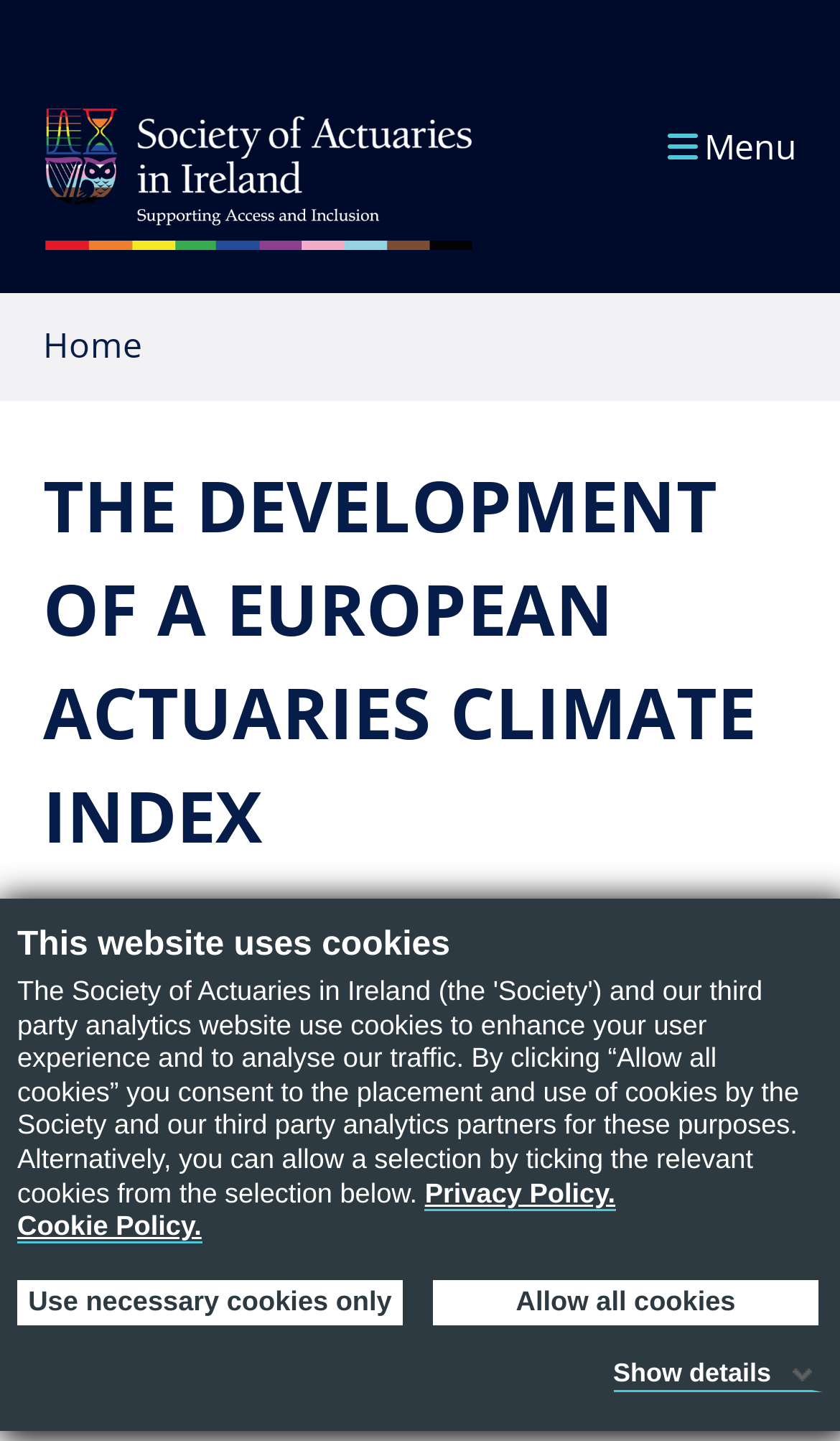Identify the bounding box coordinates of the region that needs to be clicked to carry out this instruction: "View 'Enterprise Risk Management' page". Provide these coordinates as four float numbers ranging from 0 to 1, i.e., [left, top, right, bottom].

[0.113, 0.641, 0.669, 0.673]